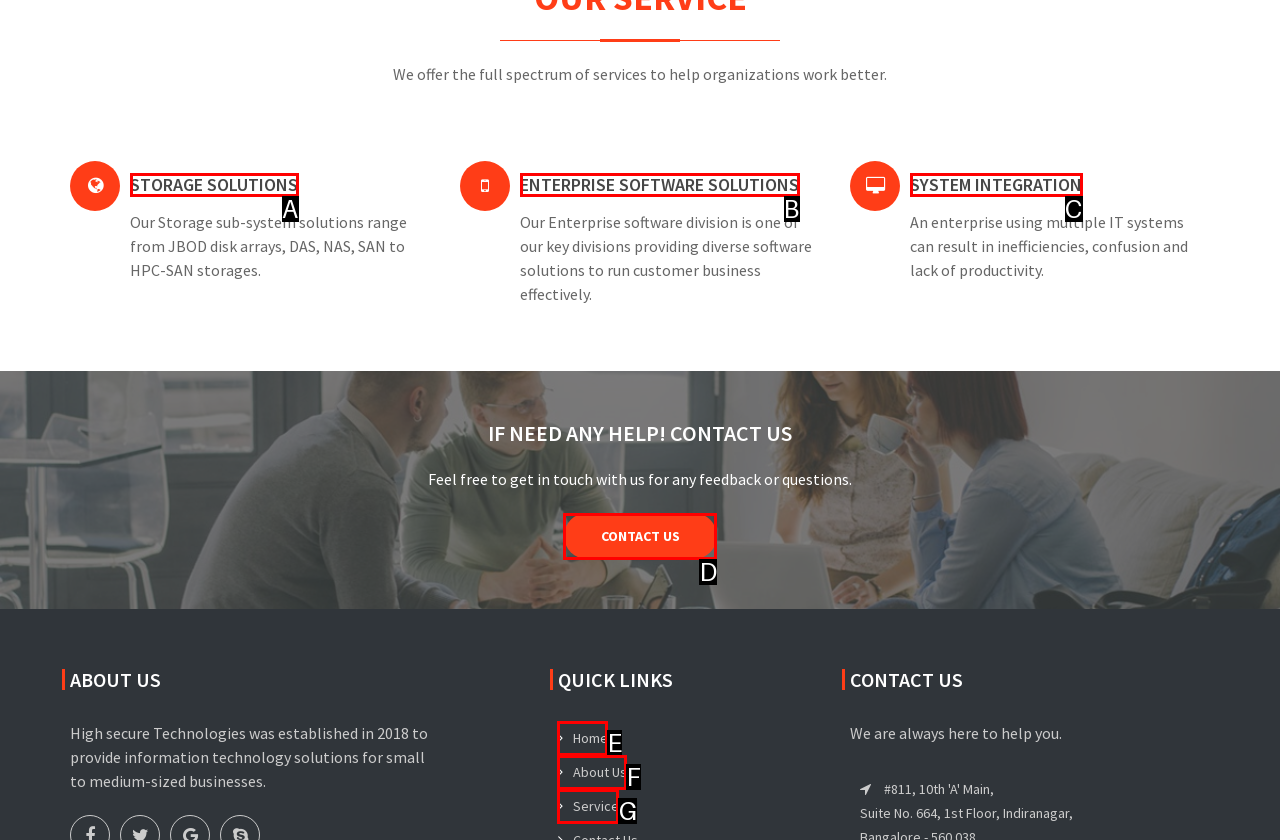From the provided options, pick the HTML element that matches the description: A-Z Industry Directory. Respond with the letter corresponding to your choice.

None